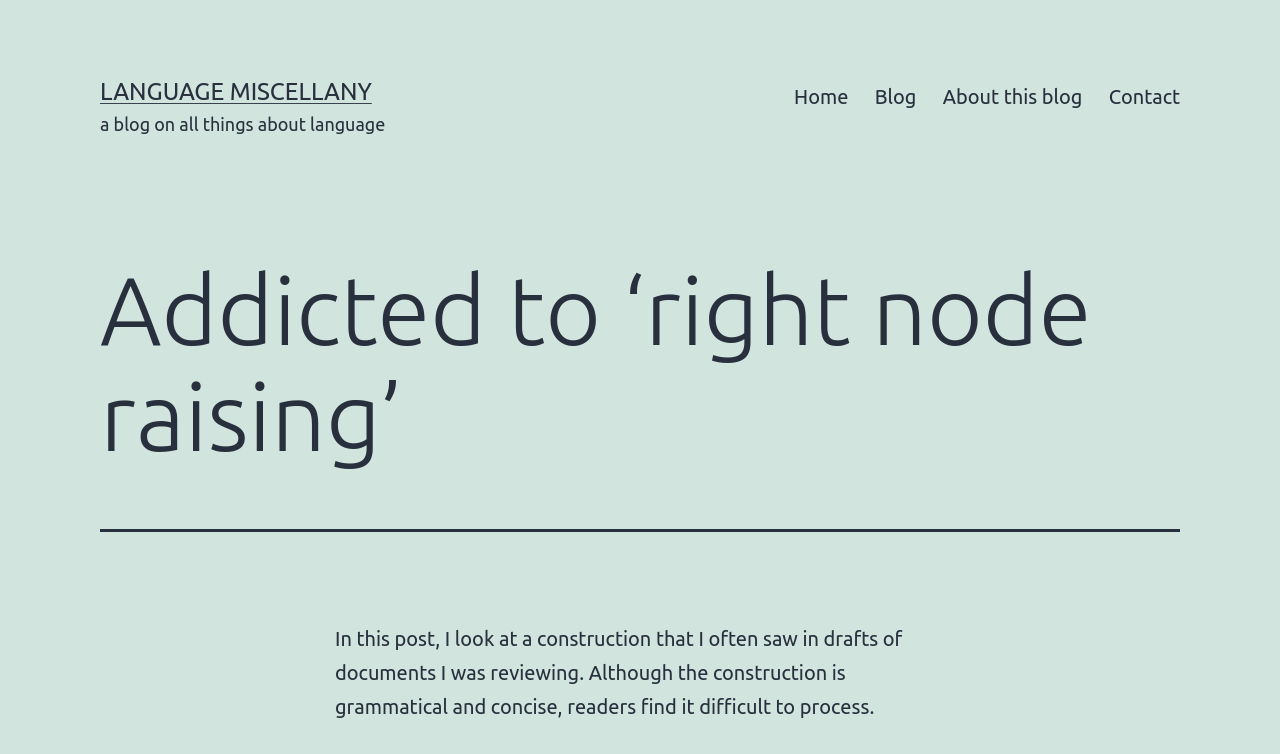How many menu items are in the primary menu?
Look at the image and respond with a one-word or short-phrase answer.

4